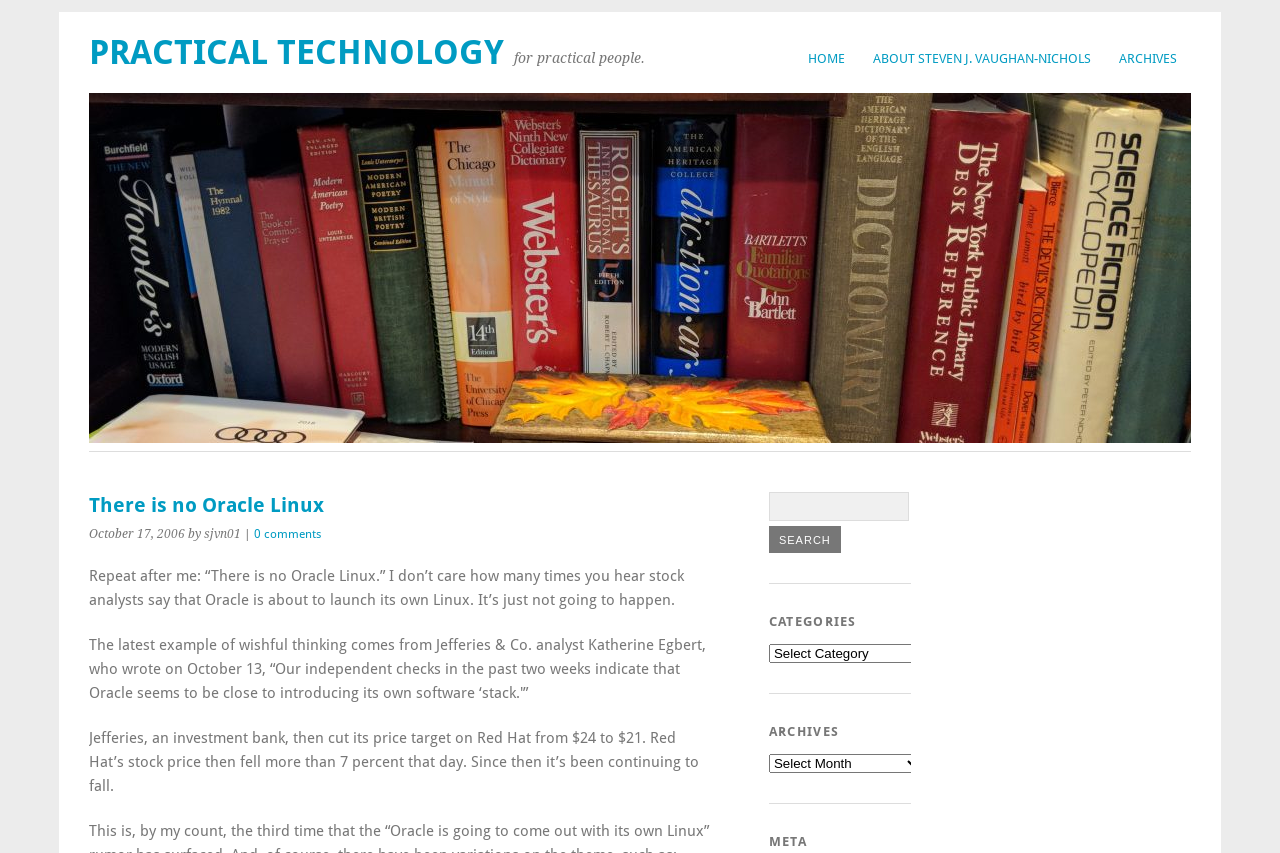Show the bounding box coordinates for the HTML element described as: "About Steven J. Vaughan-Nichols".

[0.671, 0.049, 0.863, 0.088]